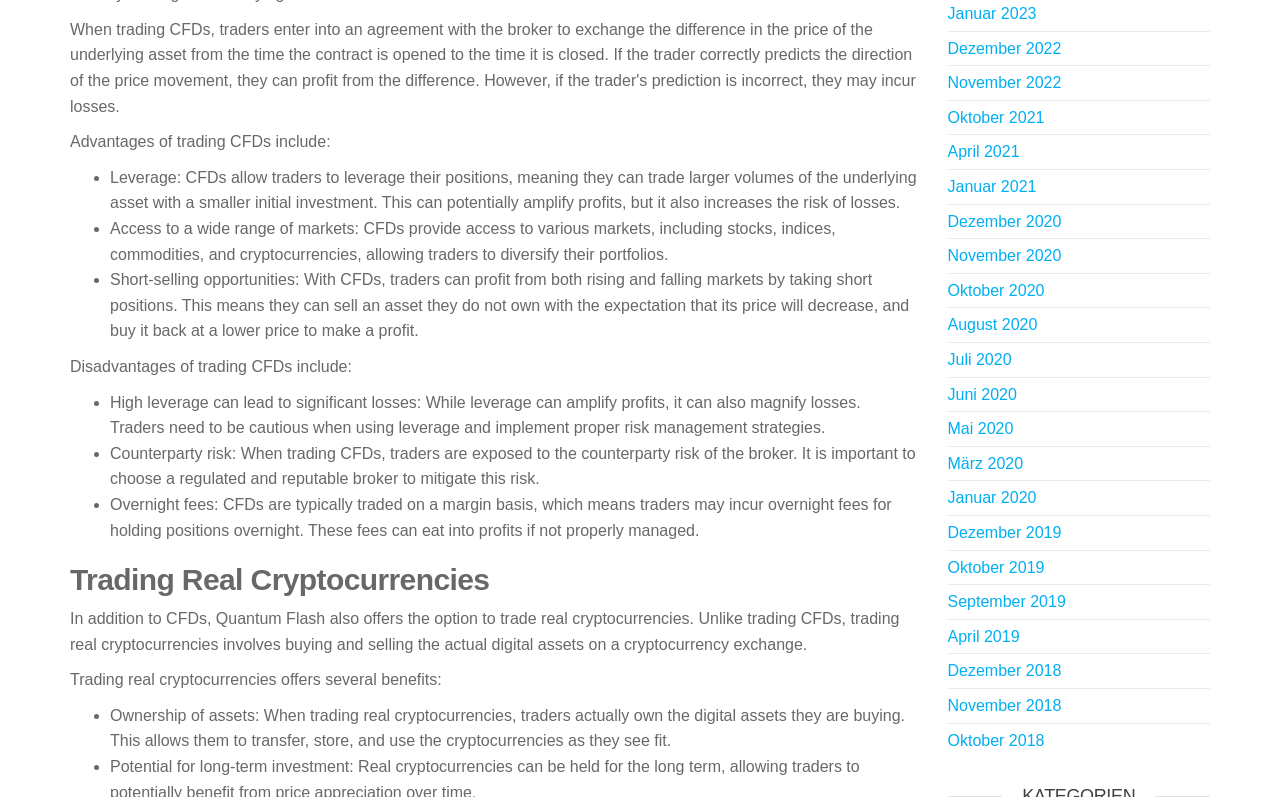From the screenshot, find the bounding box of the UI element matching this description: "Dezember 2020". Supply the bounding box coordinates in the form [left, top, right, bottom], each a float between 0 and 1.

[0.74, 0.293, 0.829, 0.314]